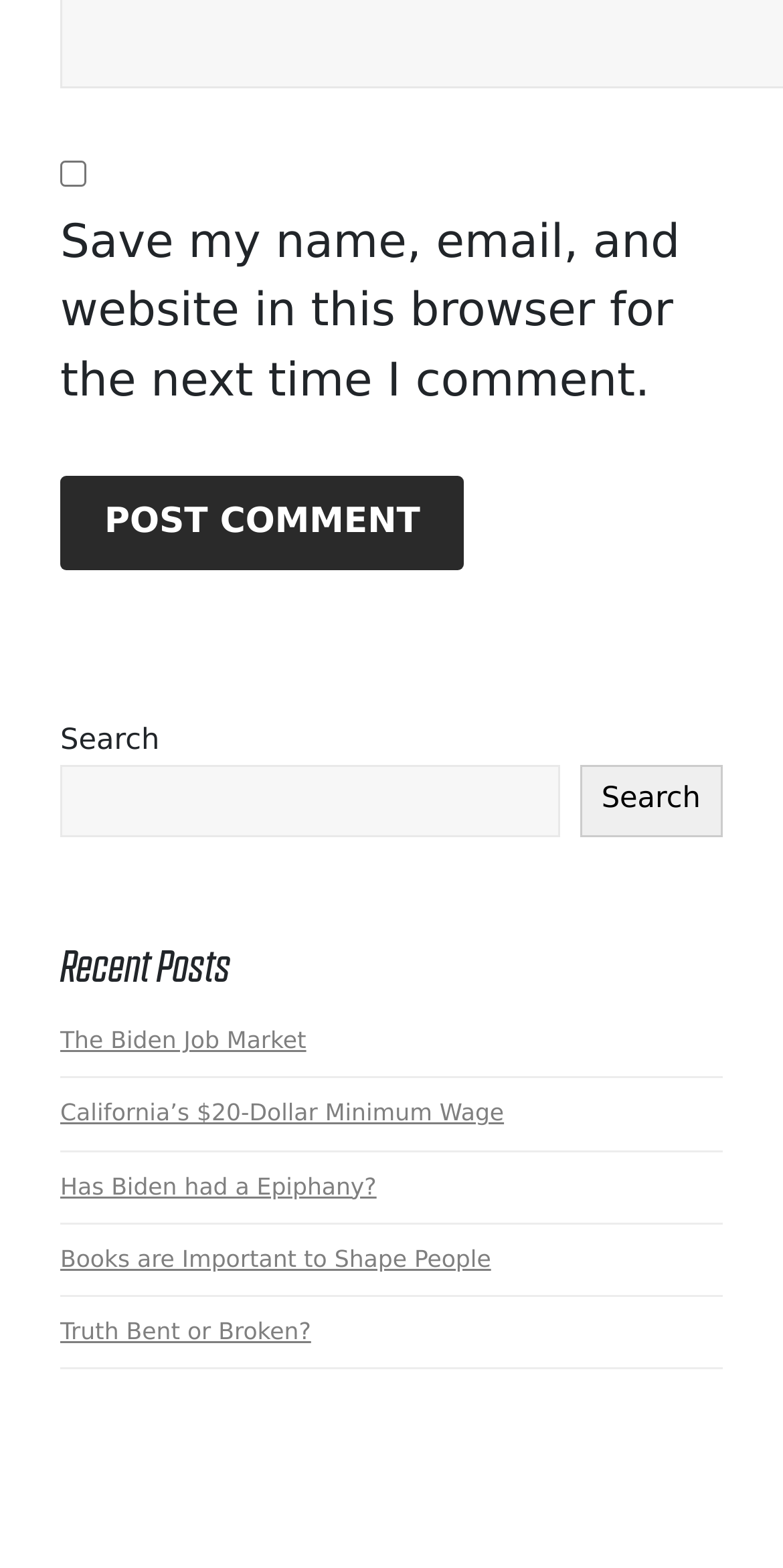Determine the bounding box coordinates of the section I need to click to execute the following instruction: "Click the Post Comment button". Provide the coordinates as four float numbers between 0 and 1, i.e., [left, top, right, bottom].

[0.077, 0.304, 0.593, 0.364]